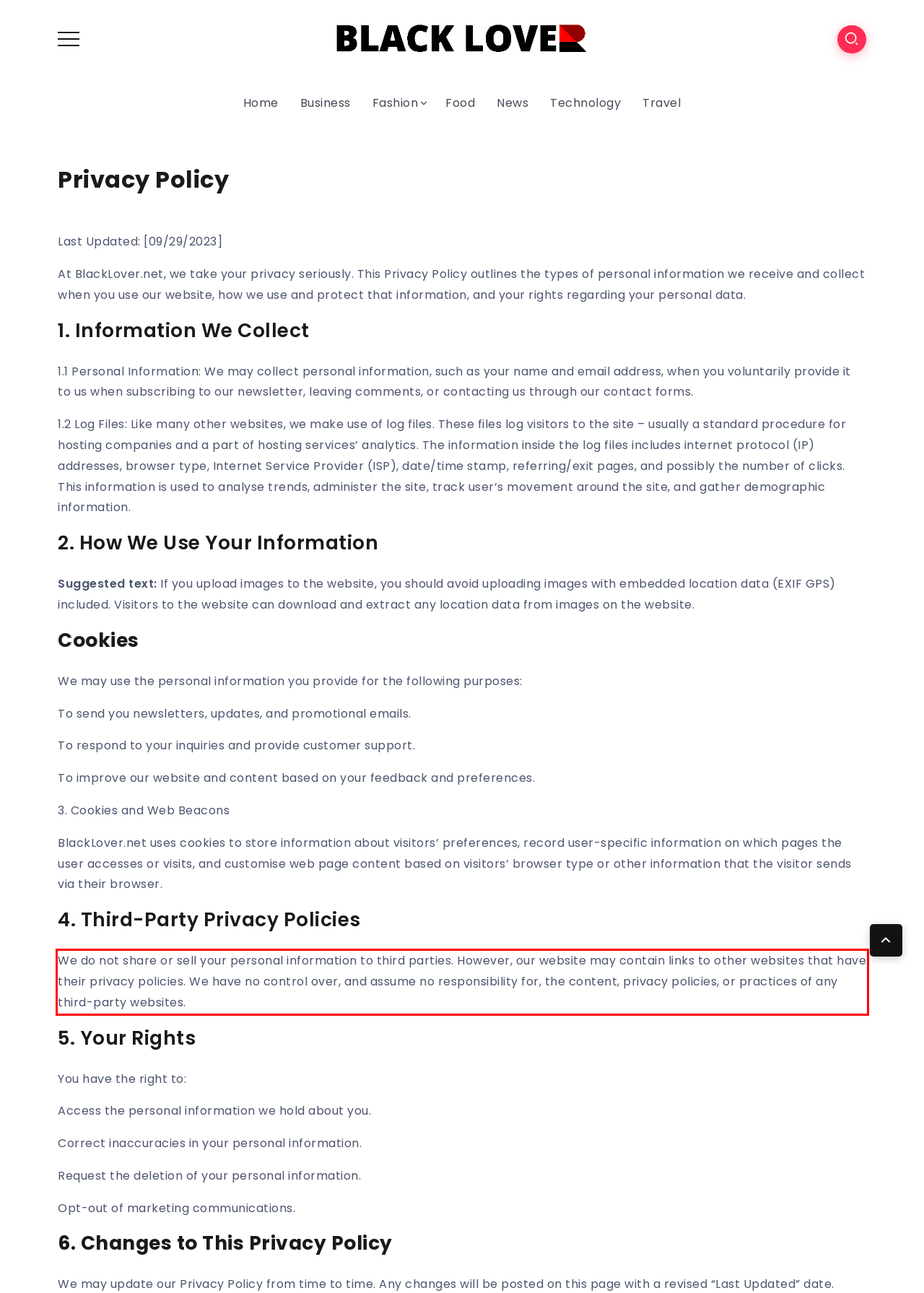You are provided with a screenshot of a webpage that includes a red bounding box. Extract and generate the text content found within the red bounding box.

We do not share or sell your personal information to third parties. However, our website may contain links to other websites that have their privacy policies. We have no control over, and assume no responsibility for, the content, privacy policies, or practices of any third-party websites.